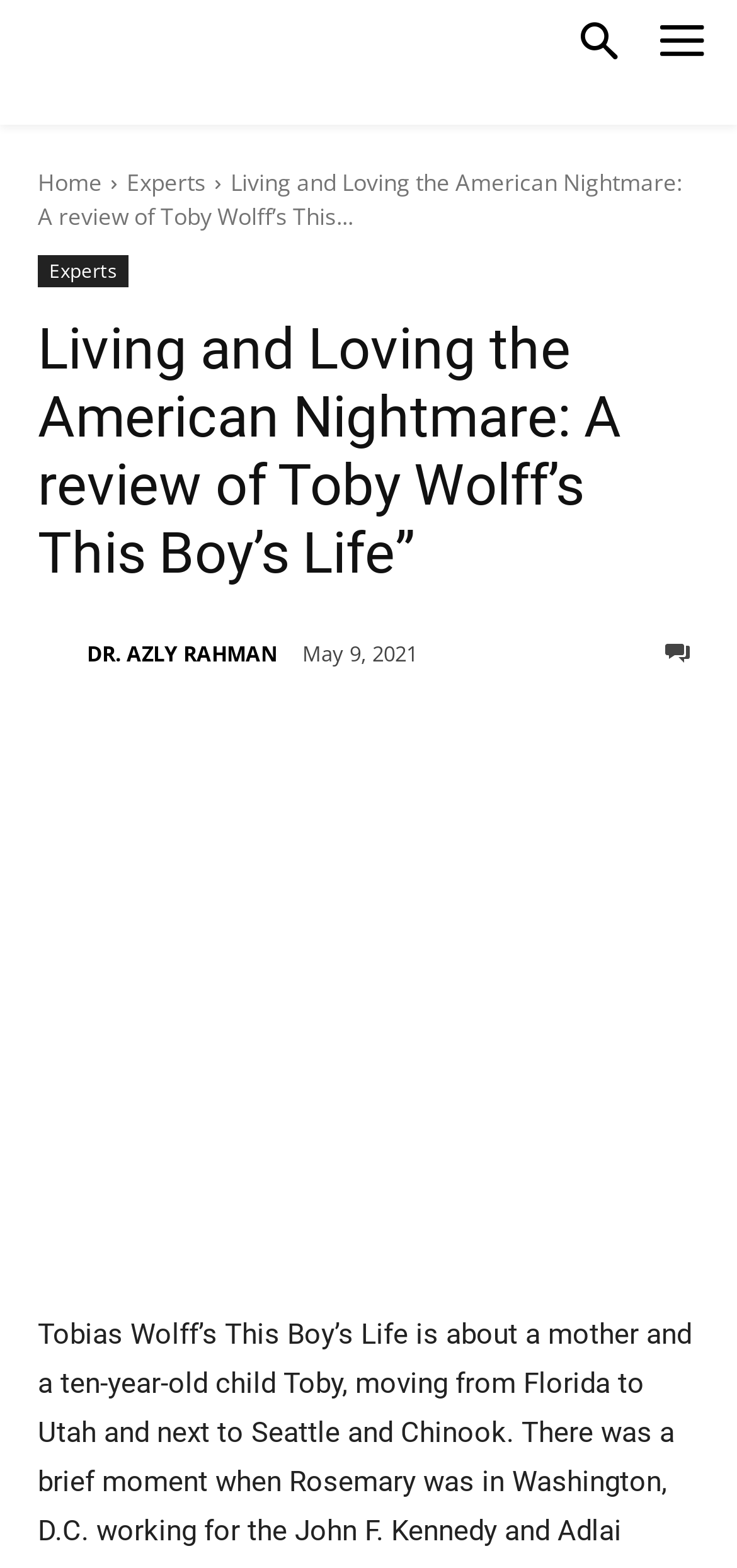Can you identify the bounding box coordinates of the clickable region needed to carry out this instruction: 'Click on the POLITURCO link'? The coordinates should be four float numbers within the range of 0 to 1, stated as [left, top, right, bottom].

[0.051, 0.0, 0.564, 0.08]